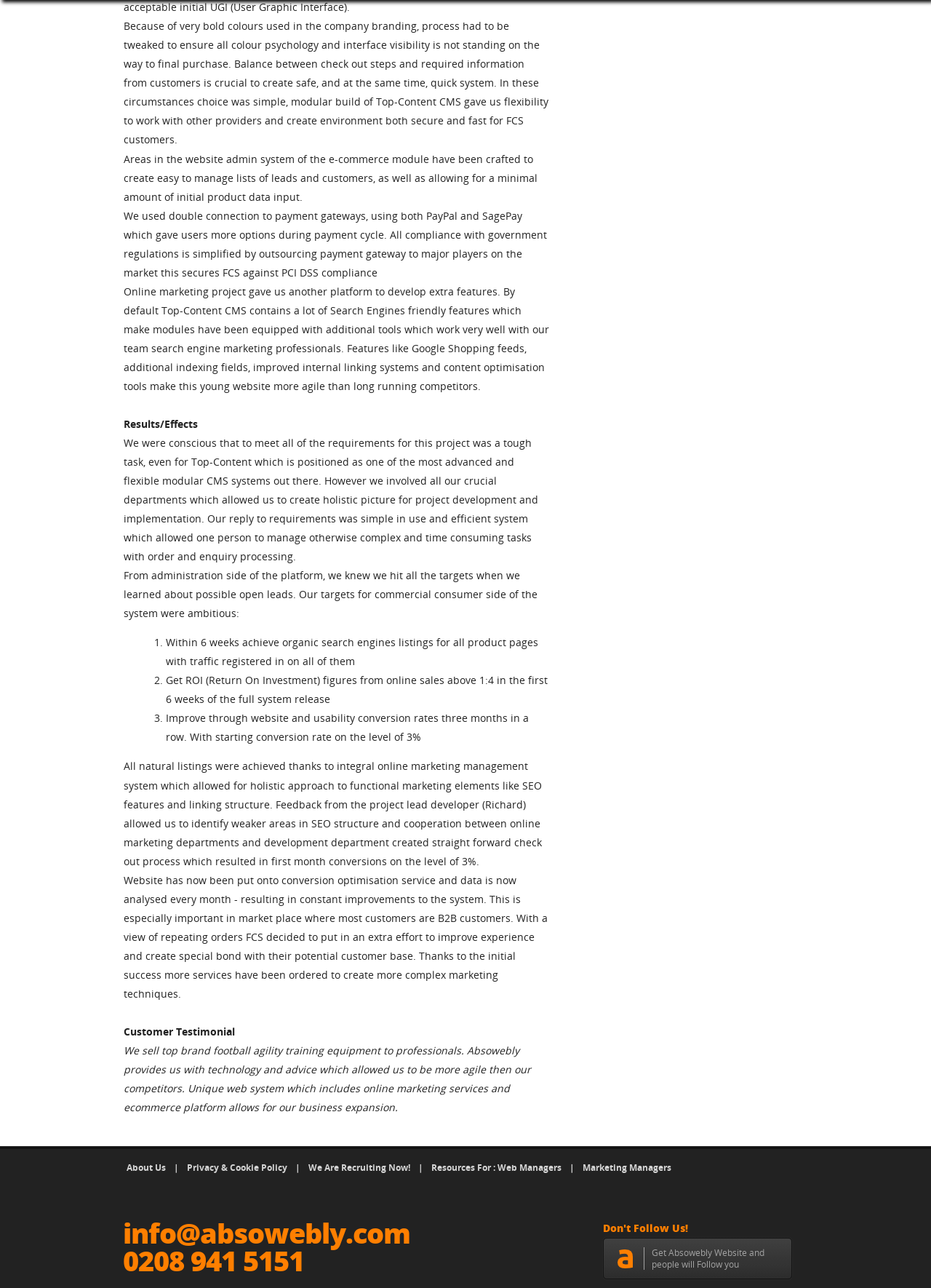Provide the bounding box coordinates of the UI element this sentence describes: "We Are Recruiting Now!".

[0.327, 0.899, 0.444, 0.914]